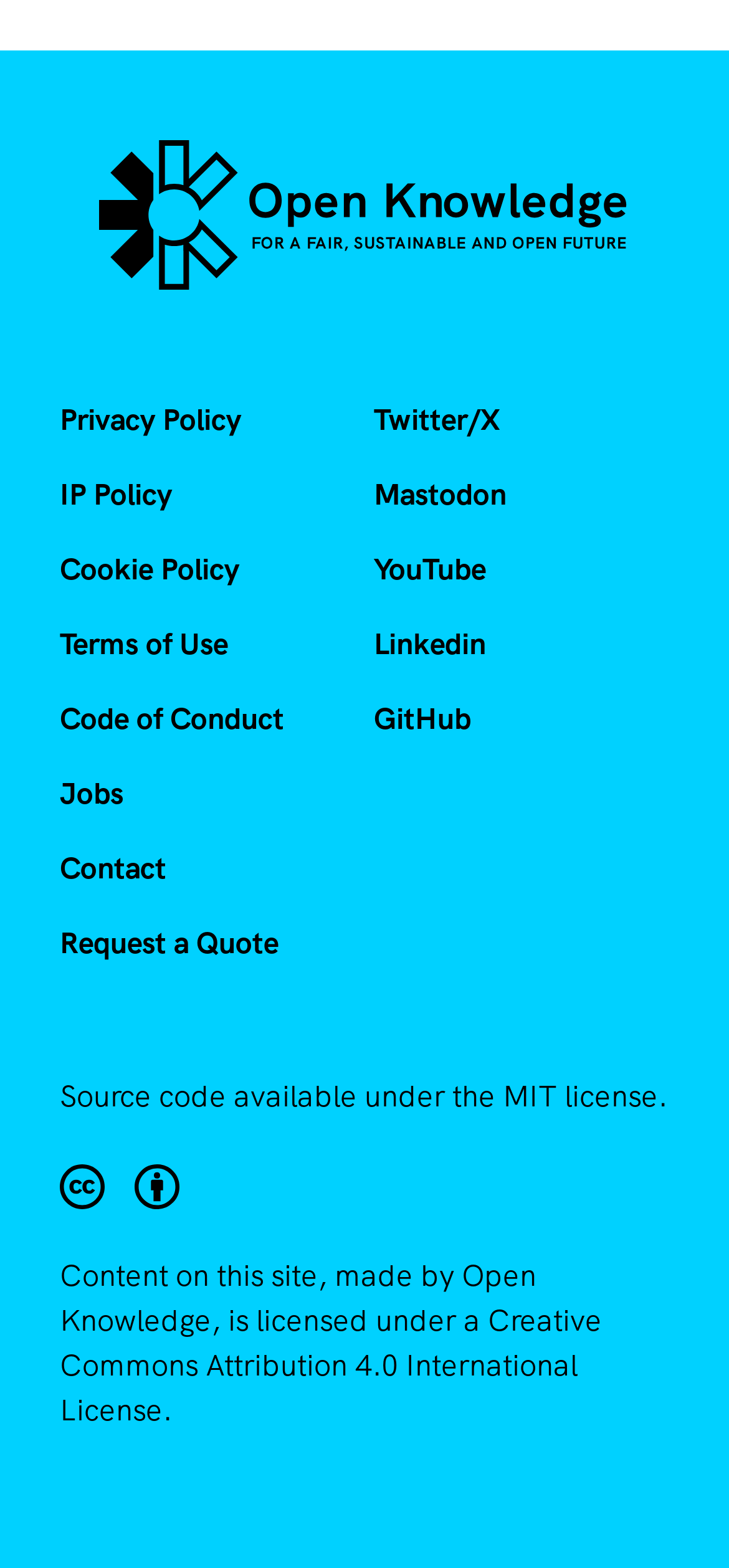What is the purpose of the 'Request a Quote' link?
Answer briefly with a single word or phrase based on the image.

To request a quote